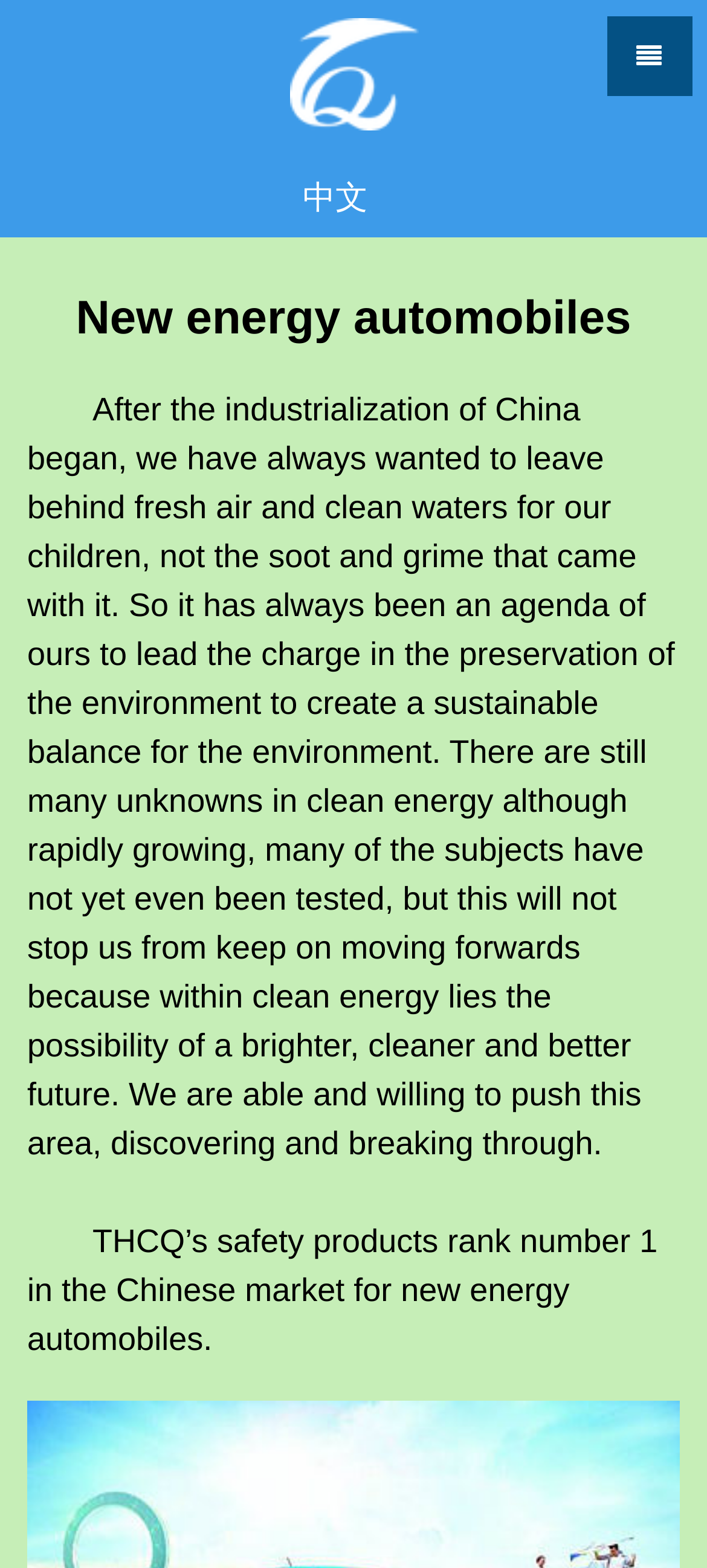Respond to the question below with a single word or phrase:
What language options are available on the website?

Chinese